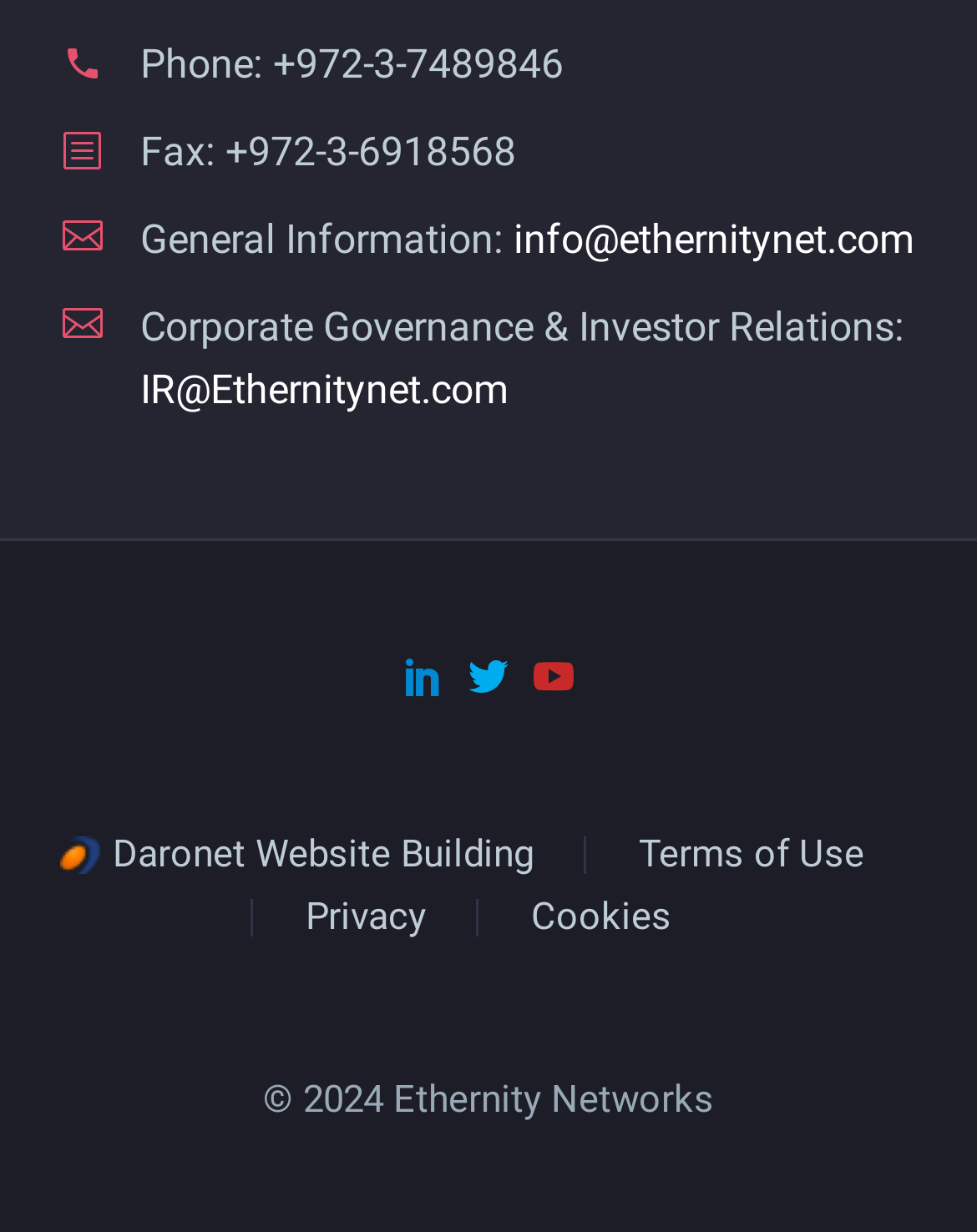Please identify the bounding box coordinates of the clickable area that will fulfill the following instruction: "Call the phone number". The coordinates should be in the format of four float numbers between 0 and 1, i.e., [left, top, right, bottom].

[0.279, 0.032, 0.577, 0.071]